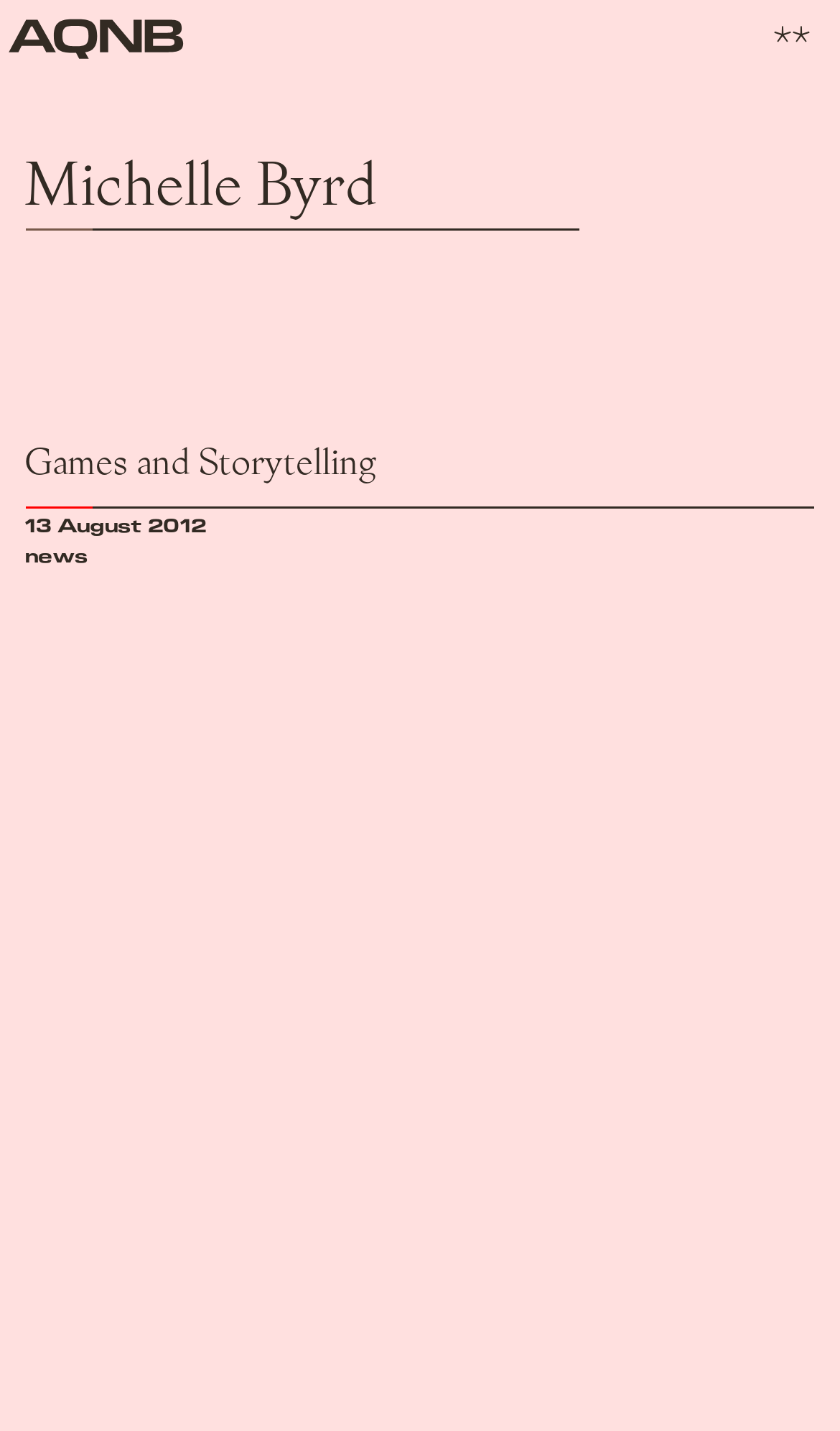Provide a thorough description of the webpage's content and layout.

The webpage is about Michelle Byrd, with a focus on games and storytelling. At the top, there is a large heading displaying the name "Michelle Byrd". Below this heading, there is a section dedicated to an article, which has its own heading titled "Games and Storytelling". This heading is a link, indicating that it can be clicked to access more information. 

To the right of the "Games and Storytelling" heading, there is a date "13 August 2012" and a label "news", suggesting that the article is a news post from that date. The overall structure of the webpage is simple, with a clear hierarchy of headings and text elements.